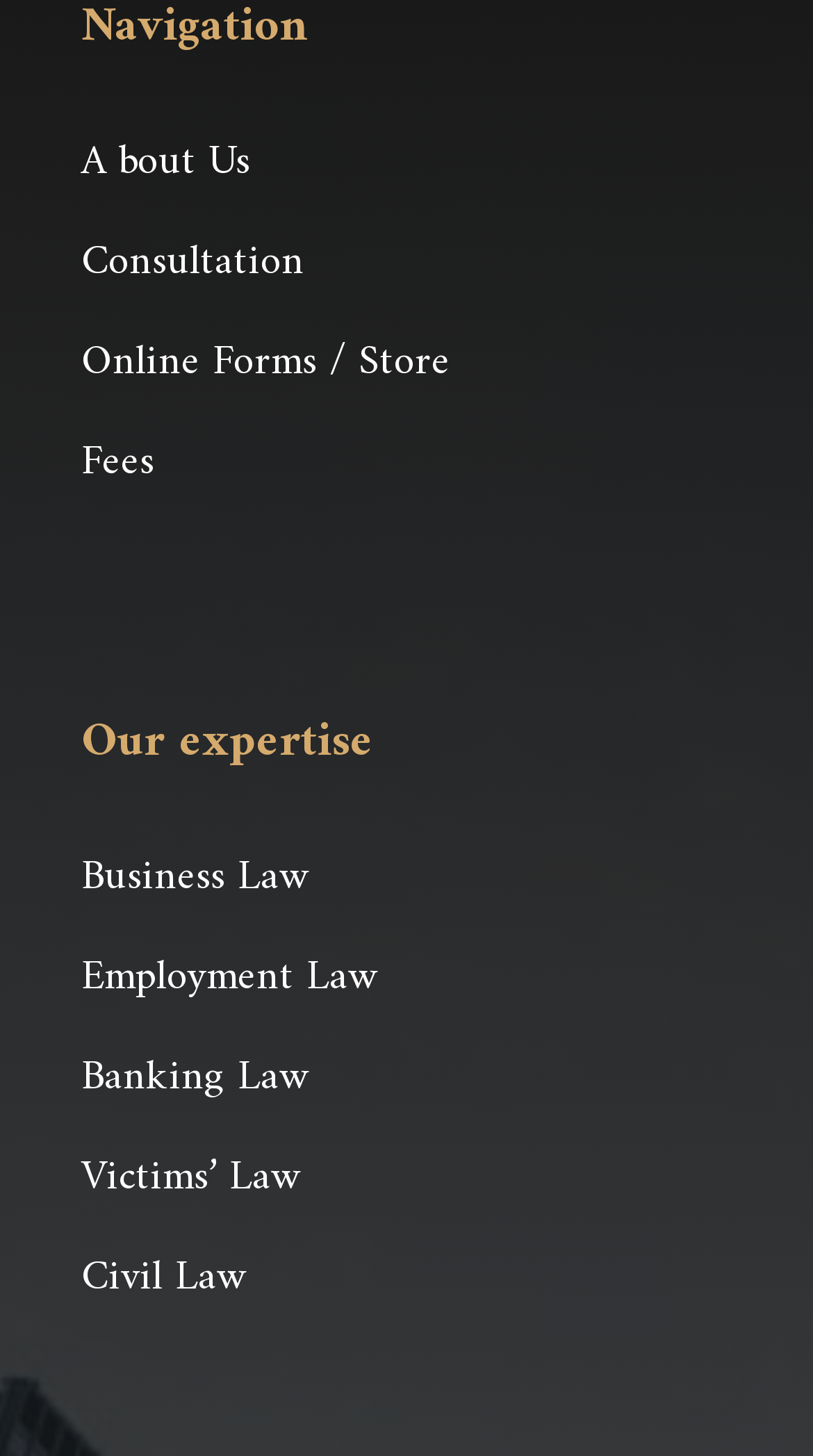Locate the bounding box coordinates of the item that should be clicked to fulfill the instruction: "learn about business law".

[0.1, 0.578, 0.379, 0.628]